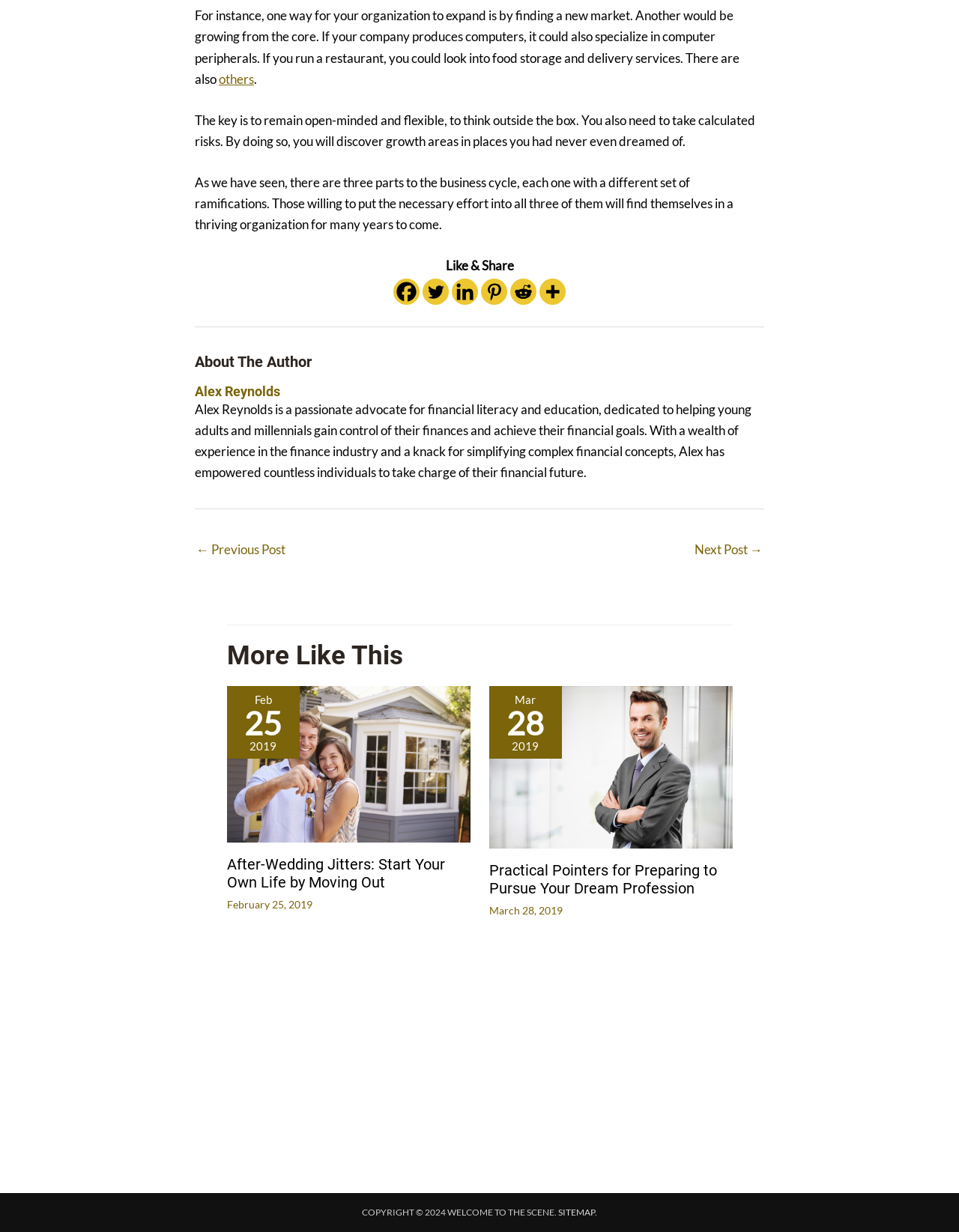Provide the bounding box coordinates of the UI element that matches the description: "← Previous Post".

[0.205, 0.435, 0.298, 0.459]